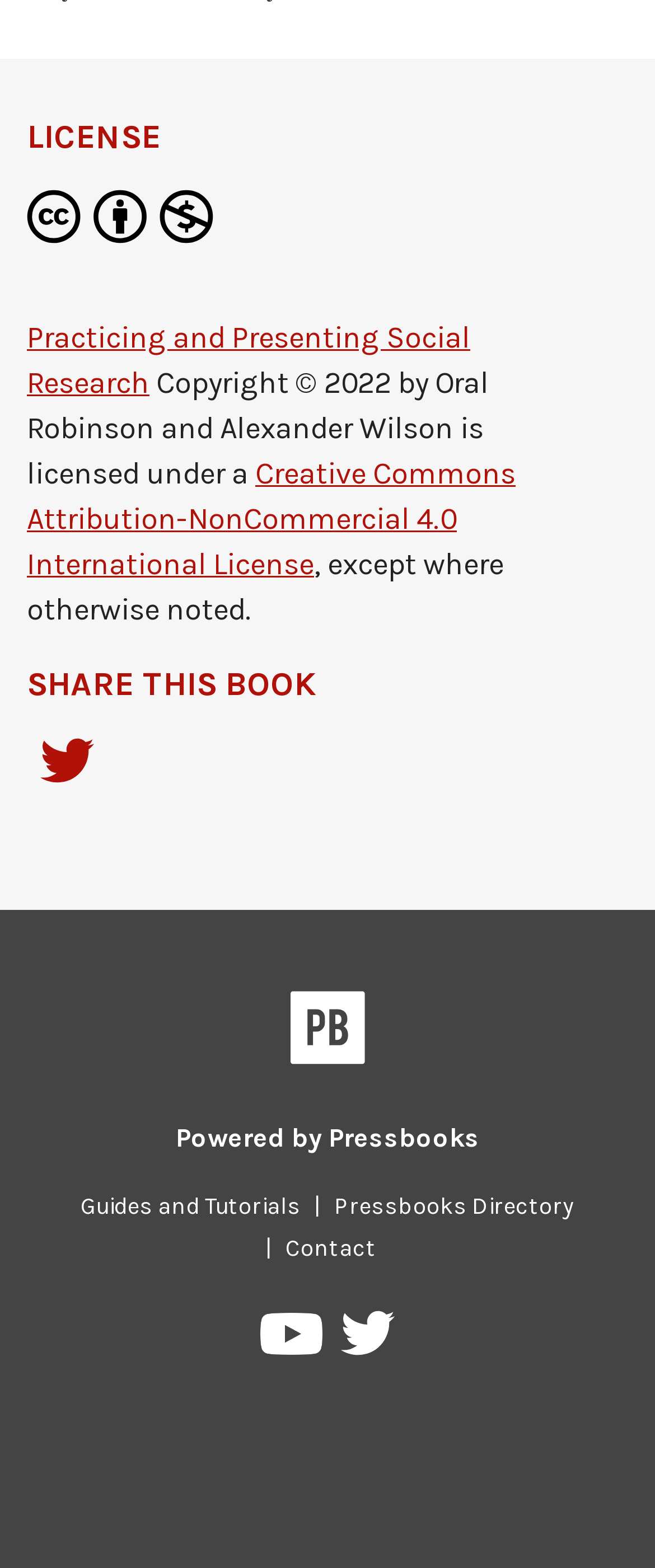Identify the bounding box coordinates of the part that should be clicked to carry out this instruction: "Read the 'Impact Measurement Guide'".

None